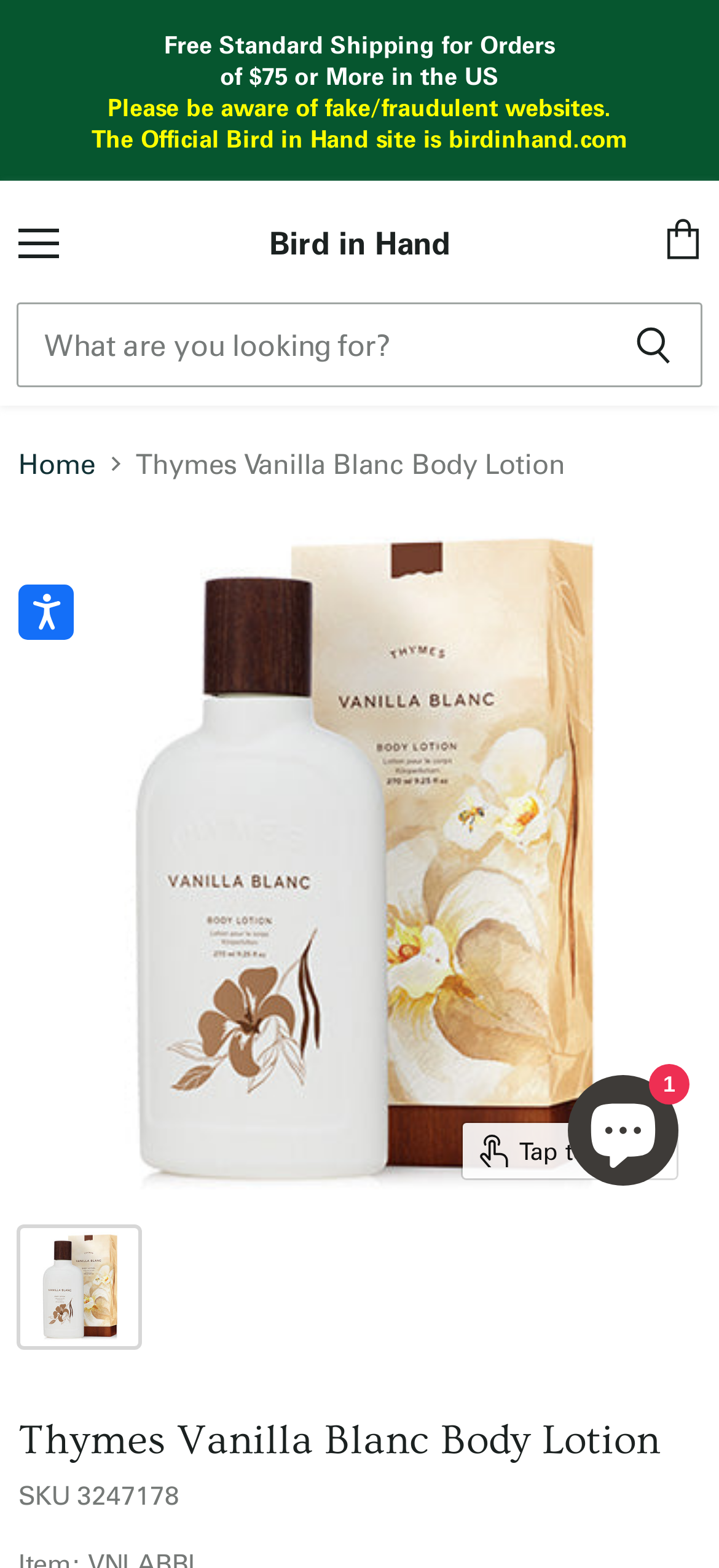Please study the image and answer the question comprehensively:
What is the official website of Bird in Hand?

I found a StaticText element with the text 'The Official Bird in Hand site is birdinhand.com'. This indicates that the official website of Bird in Hand is birdinhand.com.